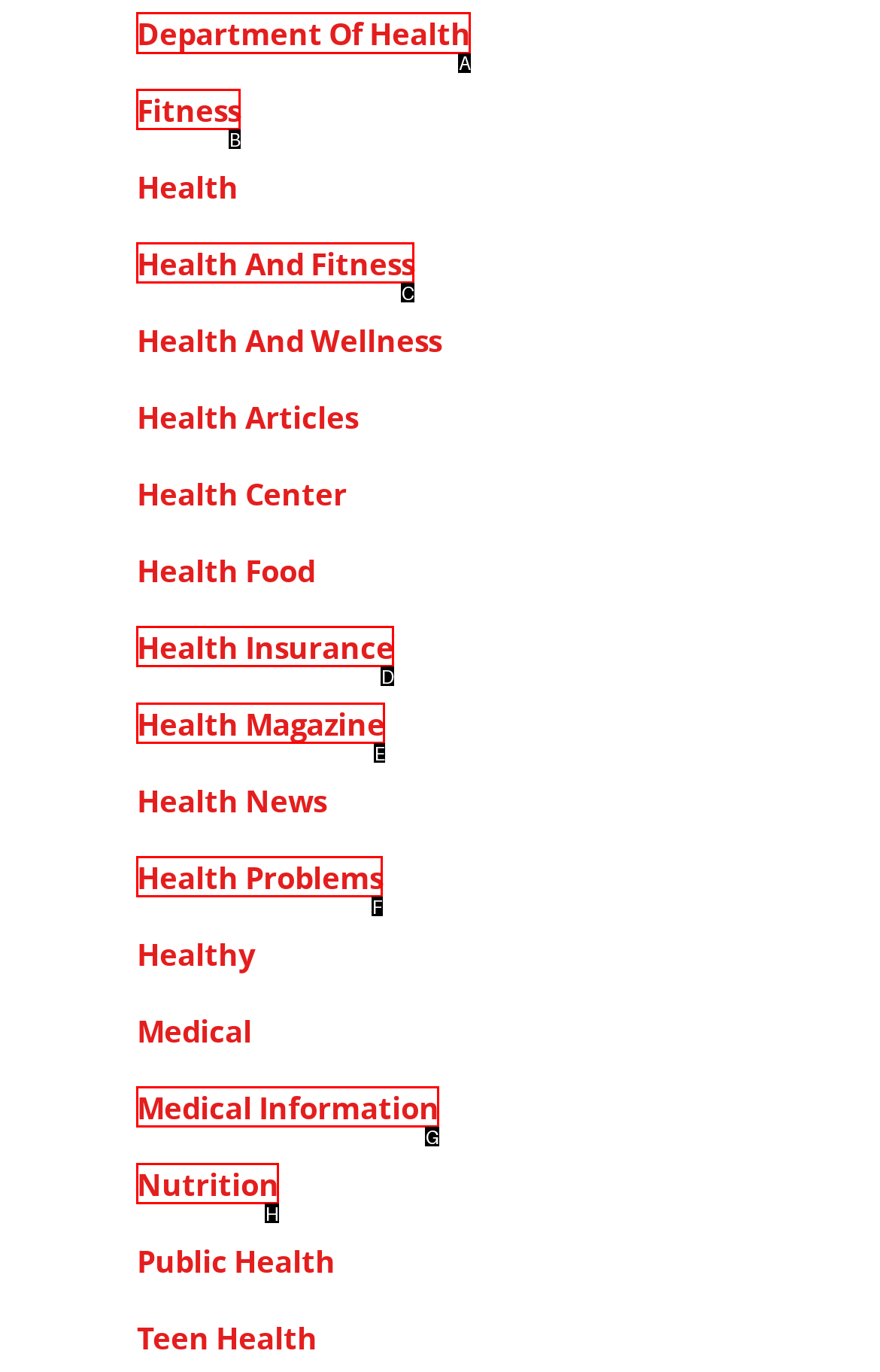Determine which option should be clicked to carry out this task: visit the Department Of Health page
State the letter of the correct choice from the provided options.

A